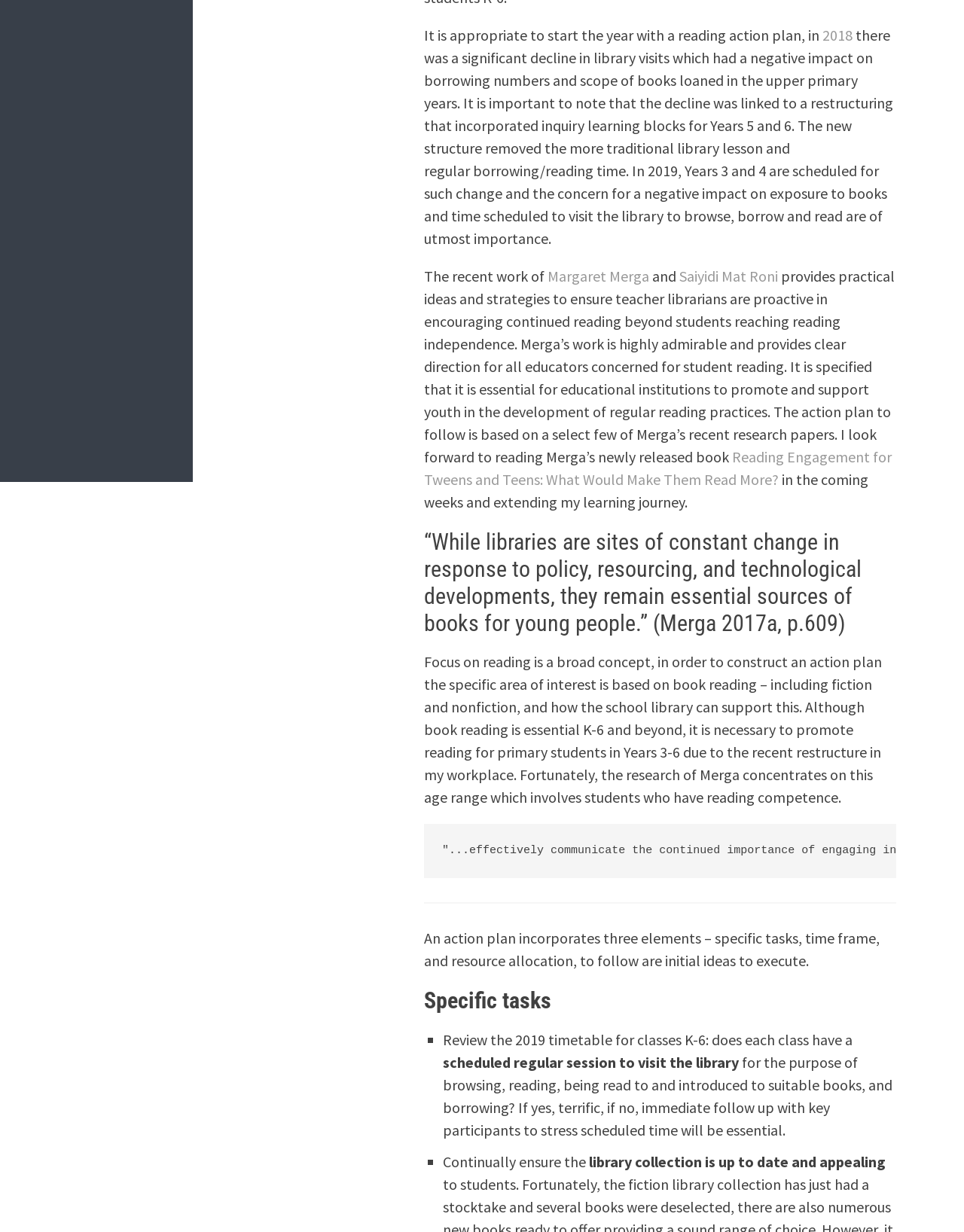Predict the bounding box of the UI element that fits this description: "Margaret Merga".

[0.568, 0.216, 0.674, 0.231]